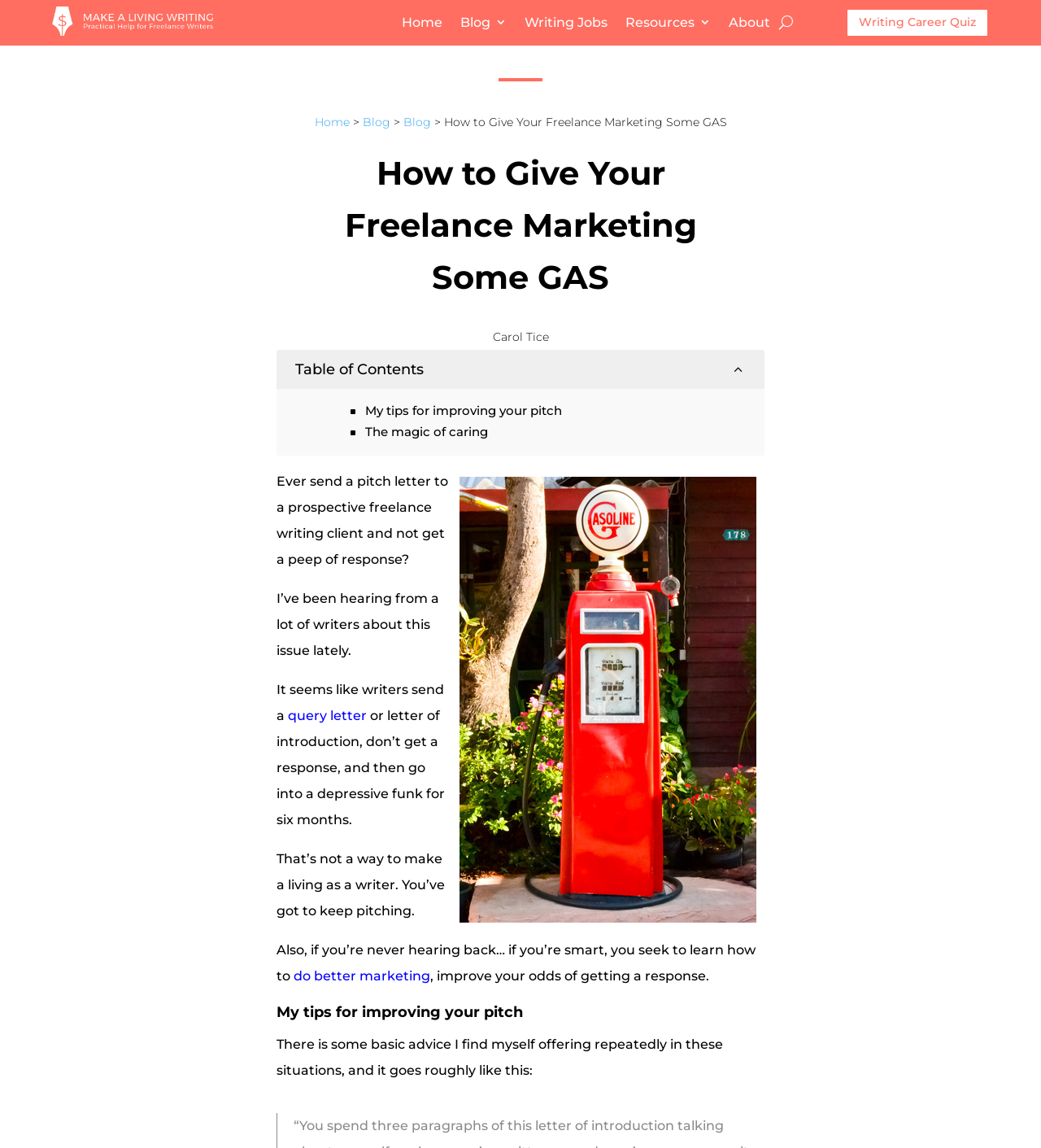Locate the headline of the webpage and generate its content.

How to Give Your Freelance Marketing Some GAS